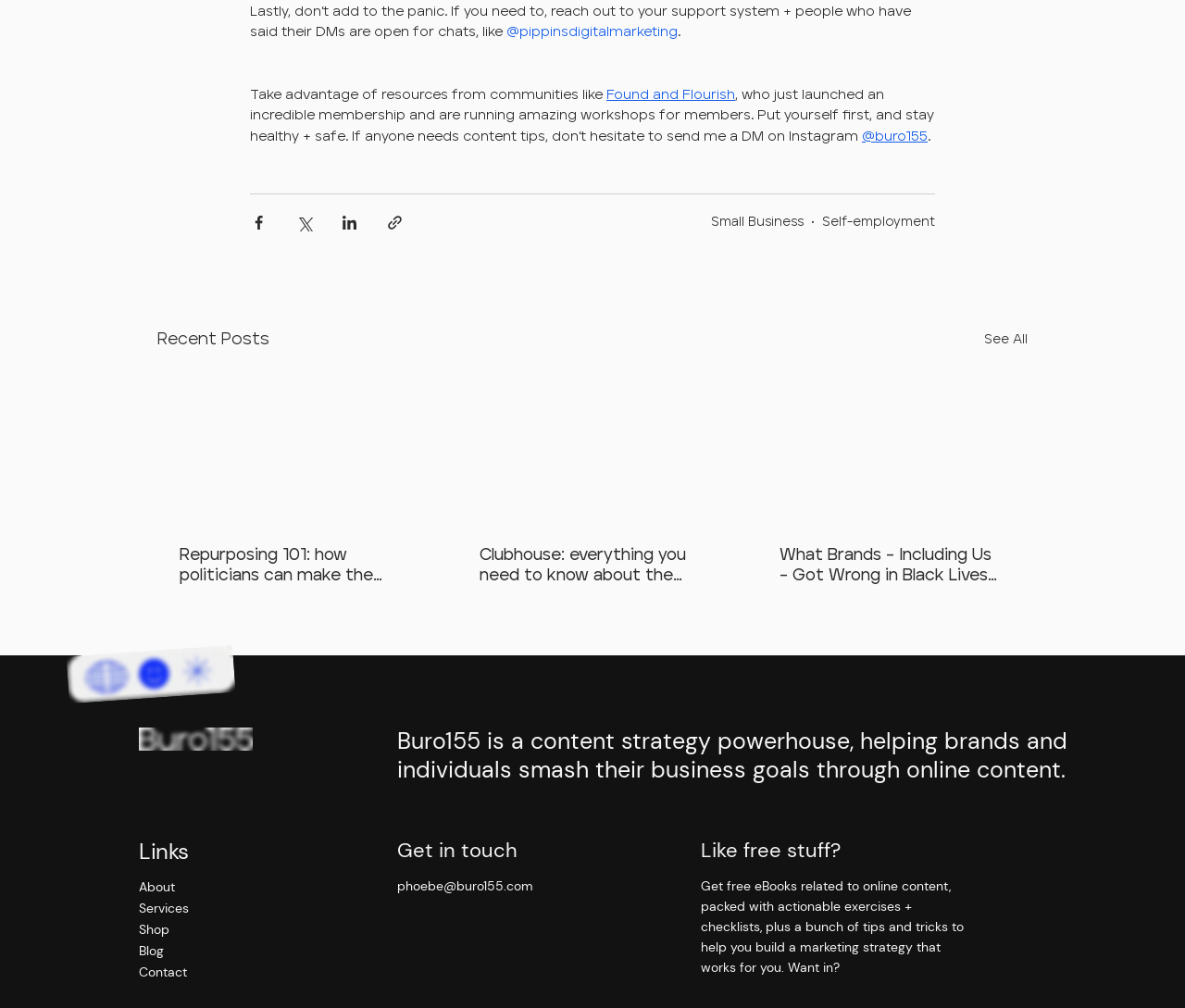Identify the bounding box coordinates for the UI element mentioned here: "Found and Flourish". Provide the coordinates as four float values between 0 and 1, i.e., [left, top, right, bottom].

[0.512, 0.087, 0.62, 0.101]